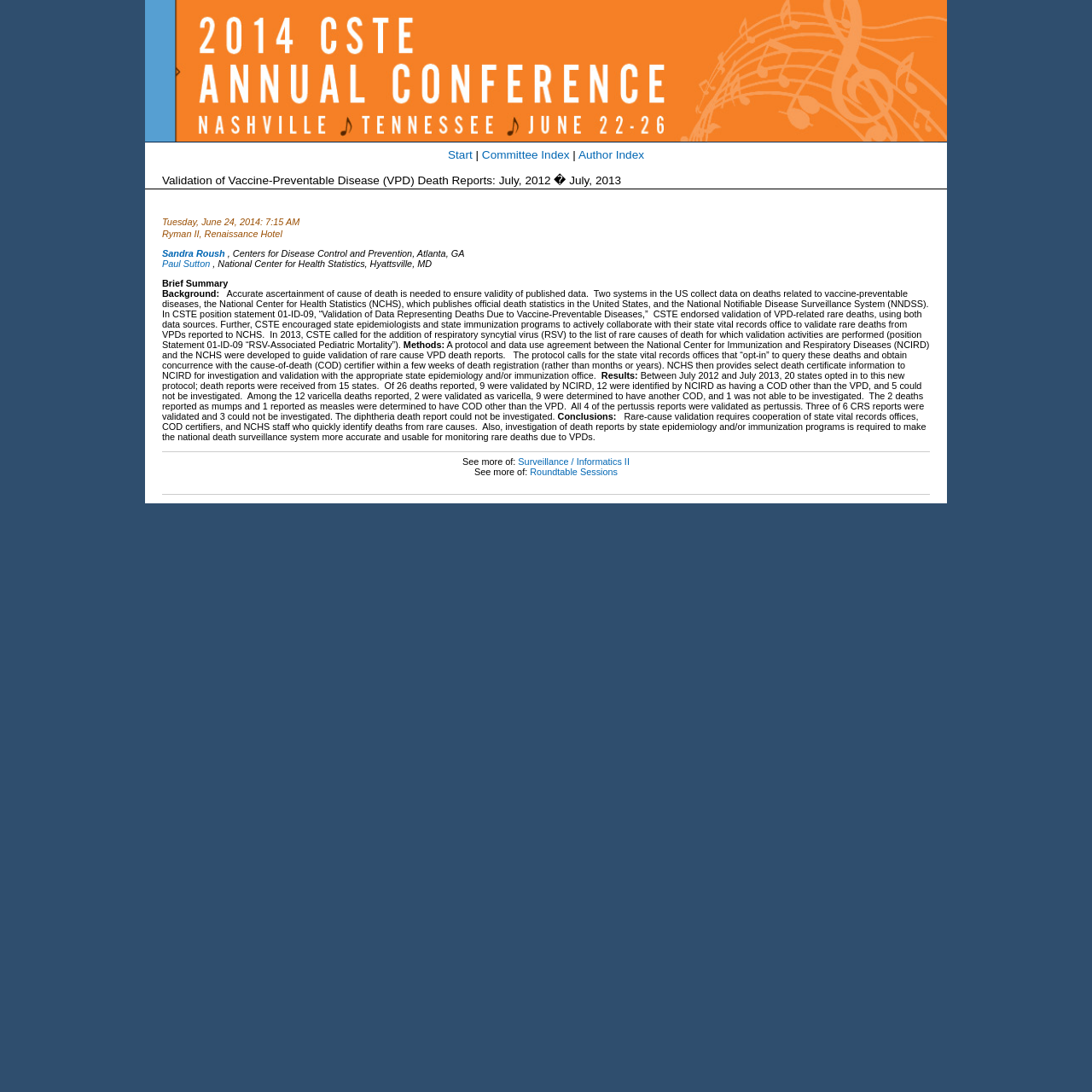Locate the bounding box coordinates of the element that should be clicked to execute the following instruction: "Visit the client website".

[0.133, 0.121, 0.867, 0.133]